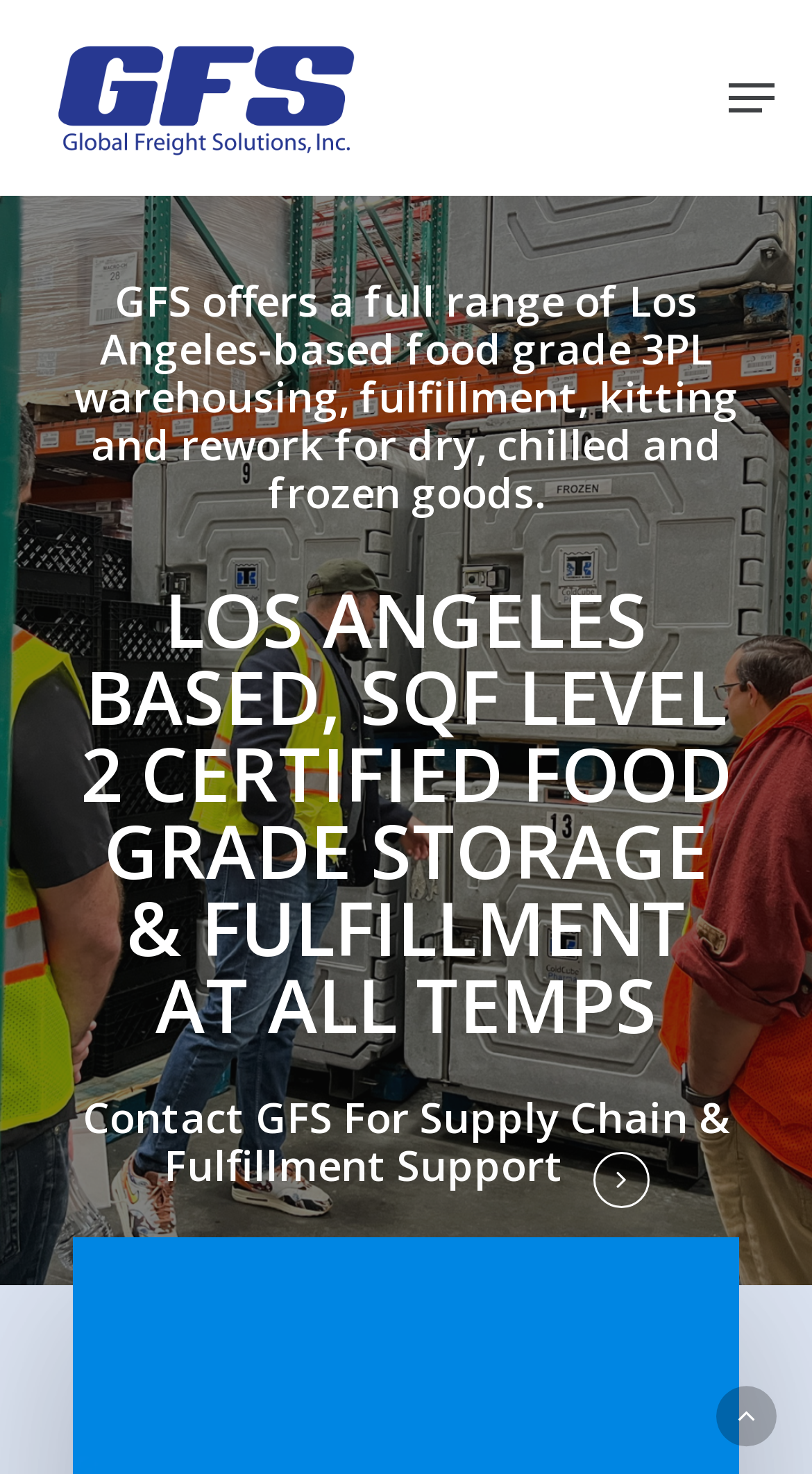Answer the question below in one word or phrase:
What is the certification level of this warehouse?

SQF Level 2